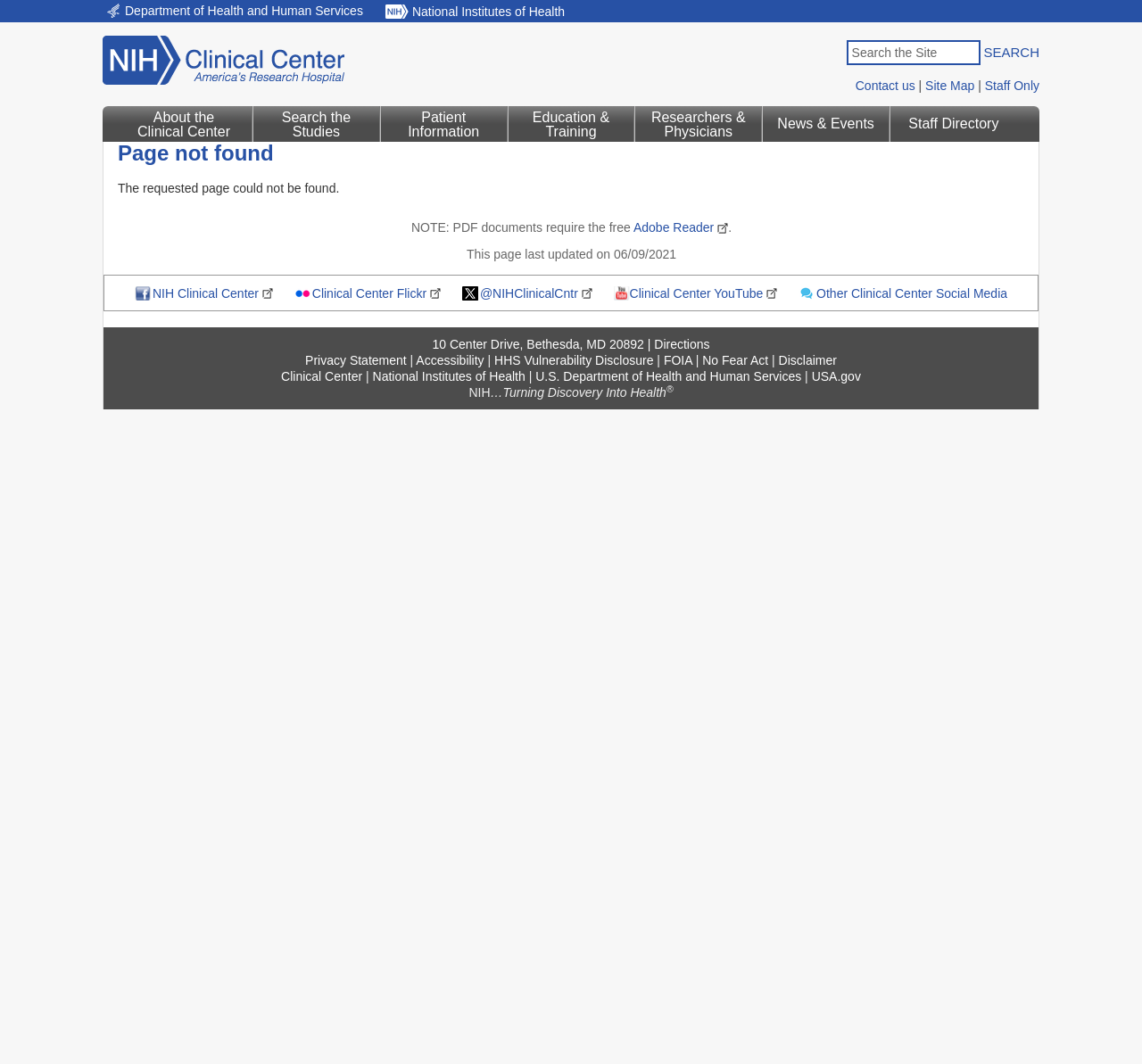Create a full and detailed caption for the entire webpage.

This webpage is a "Page not found" error page from the Clinical Center Home Page. At the top left, there is a logo of the Clinical Center, accompanied by links to the Department of Health and Human Services and the National Institutes of Health. 

On the top right, there is a search bar with a "Search" button and a "Search the Site" label. Below the search bar, there are links to "Contact us", "Site Map", and "Staff Only", separated by vertical lines.

The main content of the page is a heading that reads "Page not found", followed by a paragraph of text explaining that the requested page could not be found. 

Below this, there is a note about PDF documents requiring the free Adobe Reader, with a link to download it. The page also displays the last updated date, which is 06/09/2021.

At the bottom of the page, there are several sections of links and information. On the left, there are links to the NIH Clinical Center, Clinical Center Flickr, Twitter, YouTube, and other social media platforms. On the right, there are links to directions, privacy statements, accessibility, and other resources. The page also displays the address of the Clinical Center, which is 10 Center Drive, Bethesda, MD 20892.